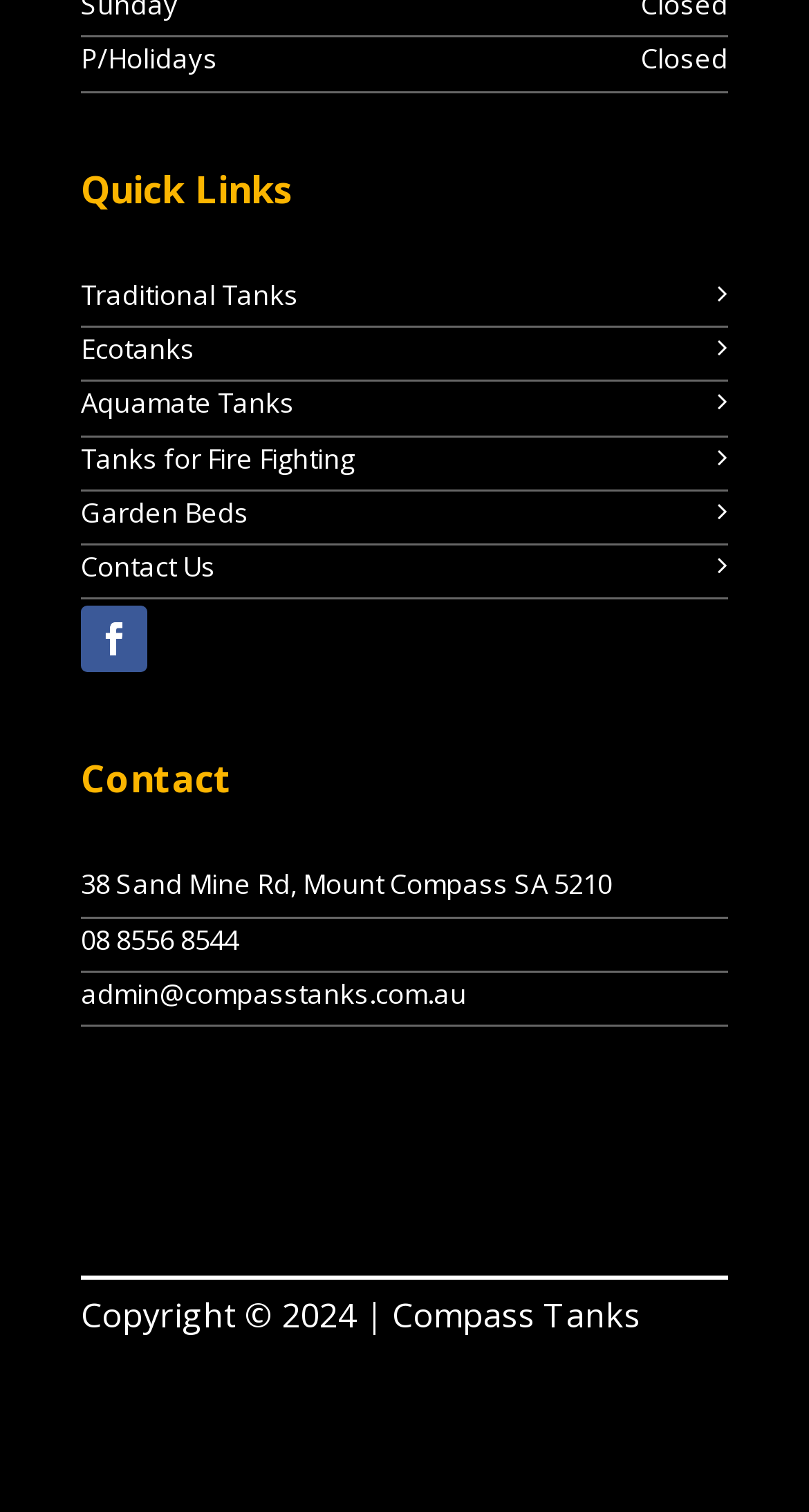Identify the bounding box coordinates for the element you need to click to achieve the following task: "View FAQ page". The coordinates must be four float values ranging from 0 to 1, formatted as [left, top, right, bottom].

[0.372, 0.684, 0.628, 0.826]